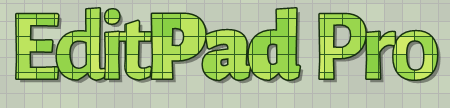What is the background of the image?
Please use the visual content to give a single word or phrase answer.

light grid